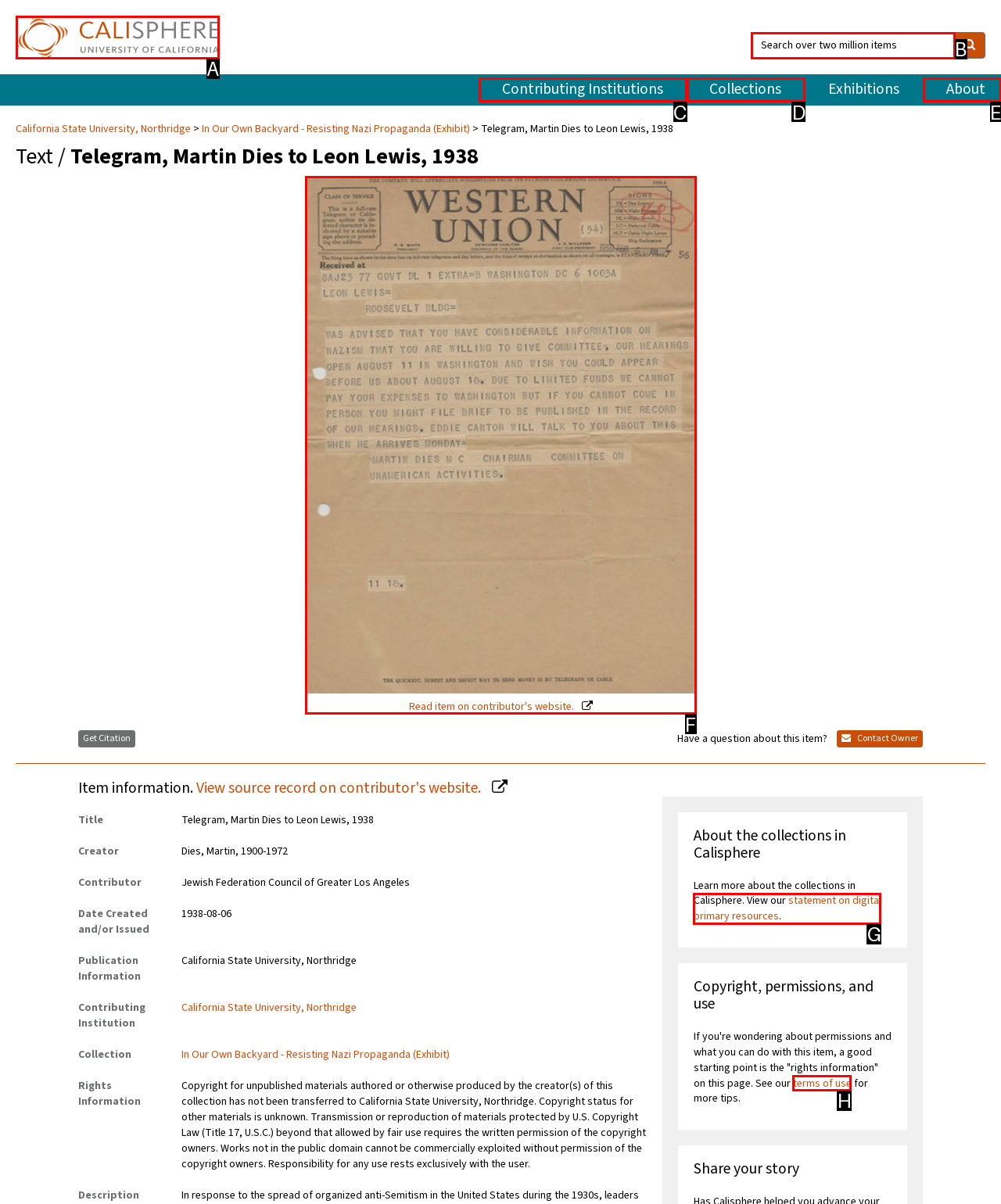Choose the HTML element that should be clicked to accomplish the task: Search over two million items. Answer with the letter of the chosen option.

B